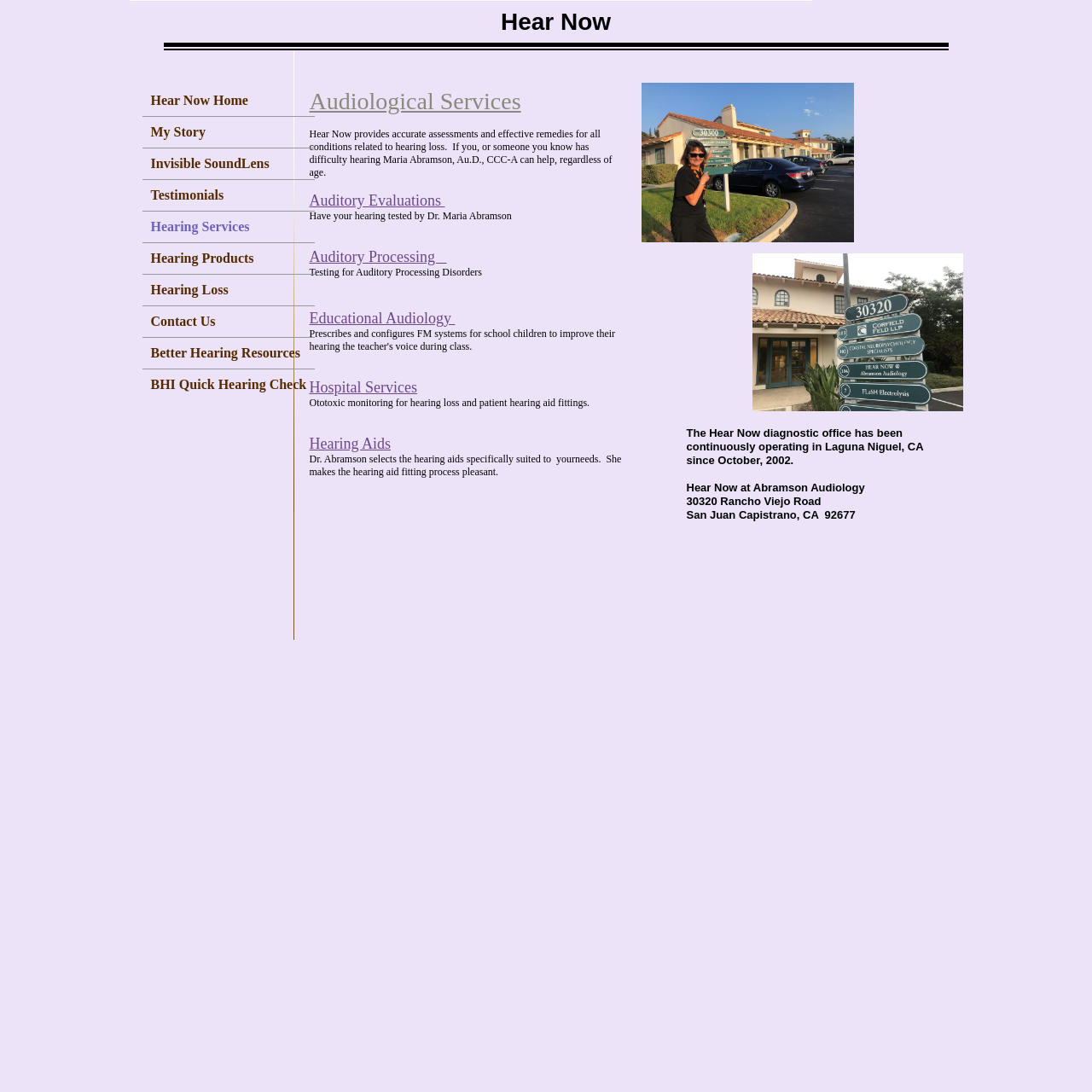Determine the bounding box coordinates of the clickable region to execute the instruction: "Click on Auditory Evaluations". The coordinates should be four float numbers between 0 and 1, denoted as [left, top, right, bottom].

[0.283, 0.176, 0.407, 0.191]